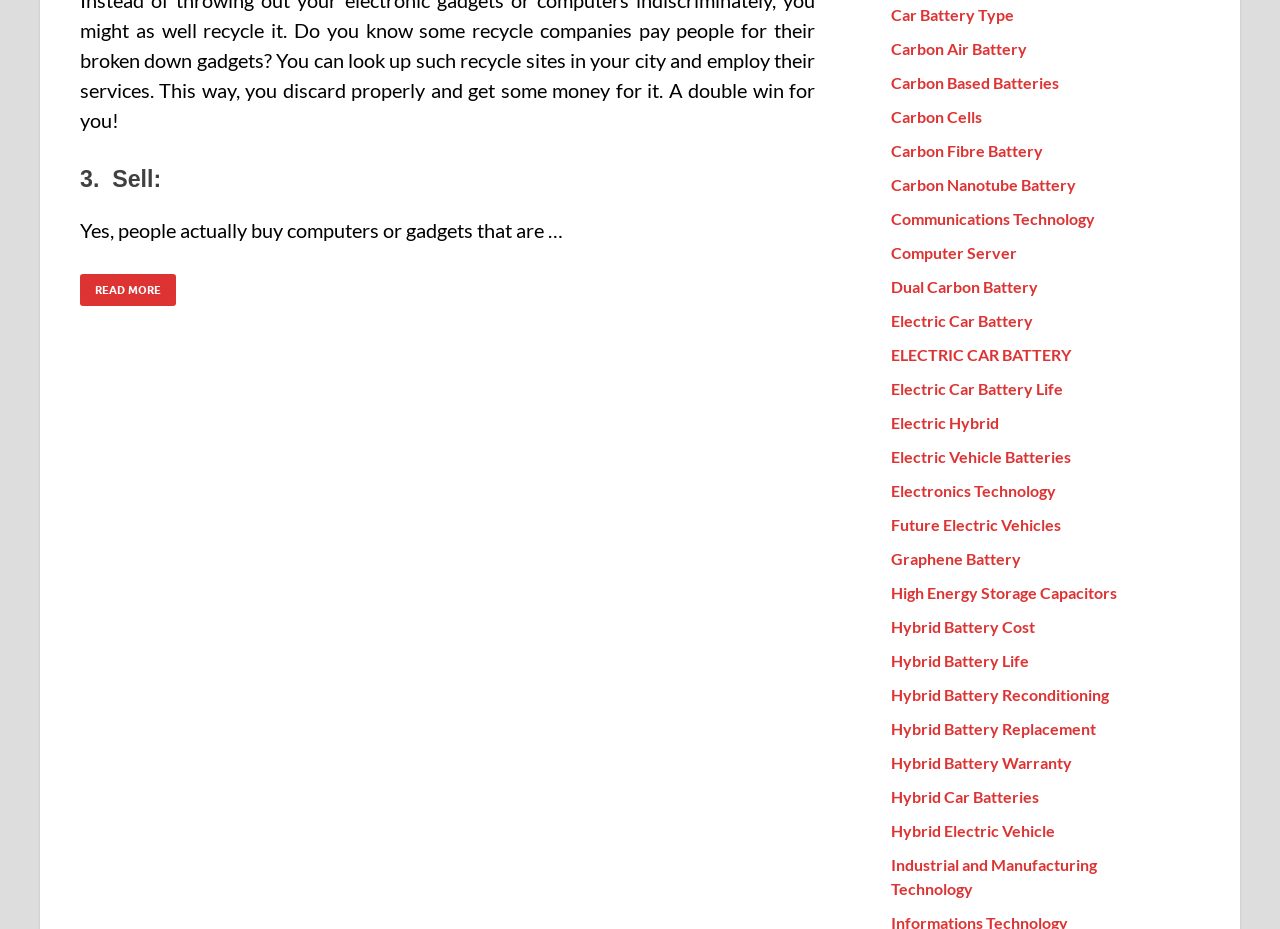Please identify the bounding box coordinates of the region to click in order to complete the given instruction: "Discover future electric vehicles". The coordinates should be four float numbers between 0 and 1, i.e., [left, top, right, bottom].

[0.696, 0.555, 0.829, 0.575]